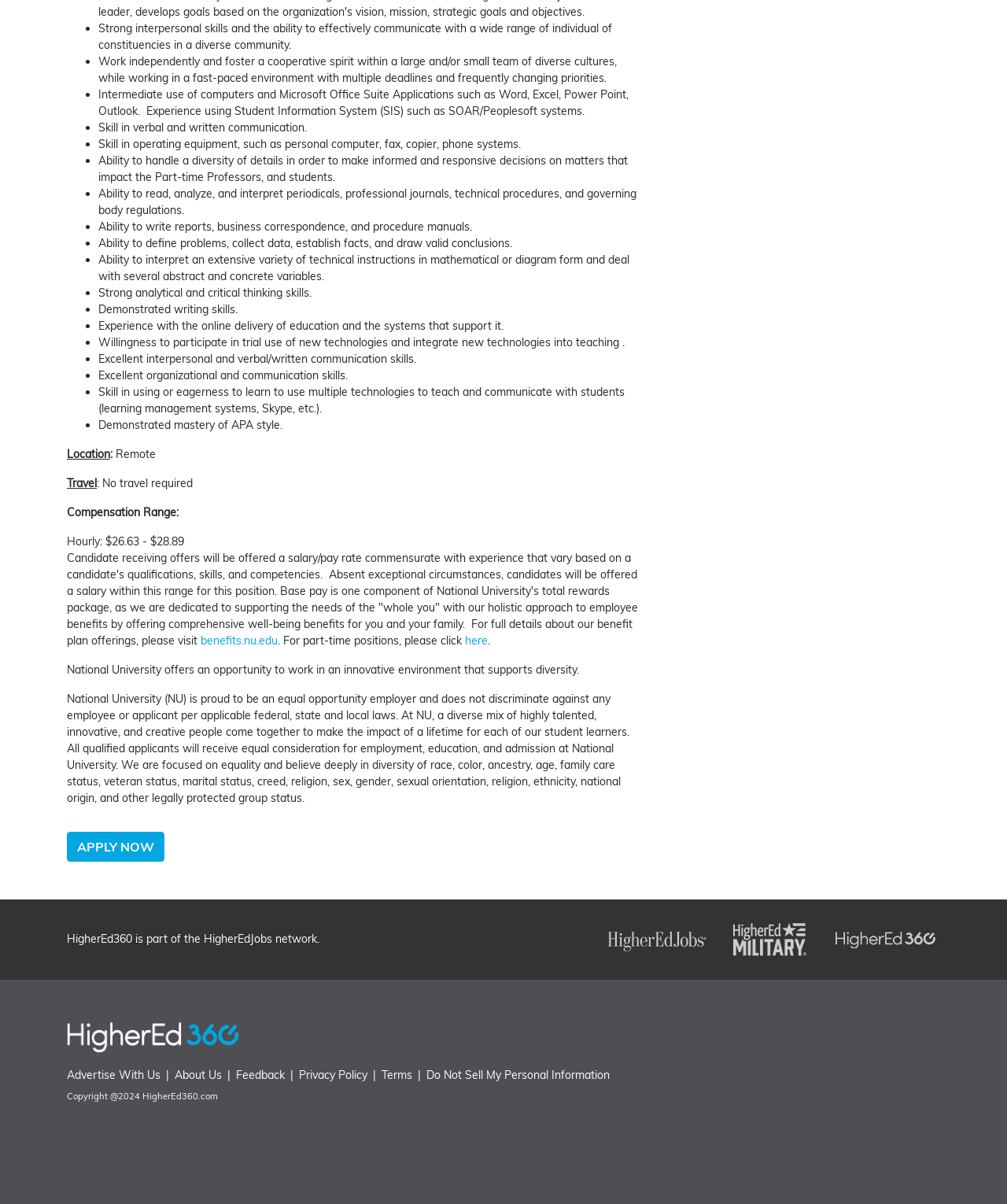What is the button that starts the application process?
Provide a detailed answer to the question, using the image to inform your response.

I found the answer by looking at the section that calls to action to apply for the job, where it says 'APPLY NOW' in a prominent button.